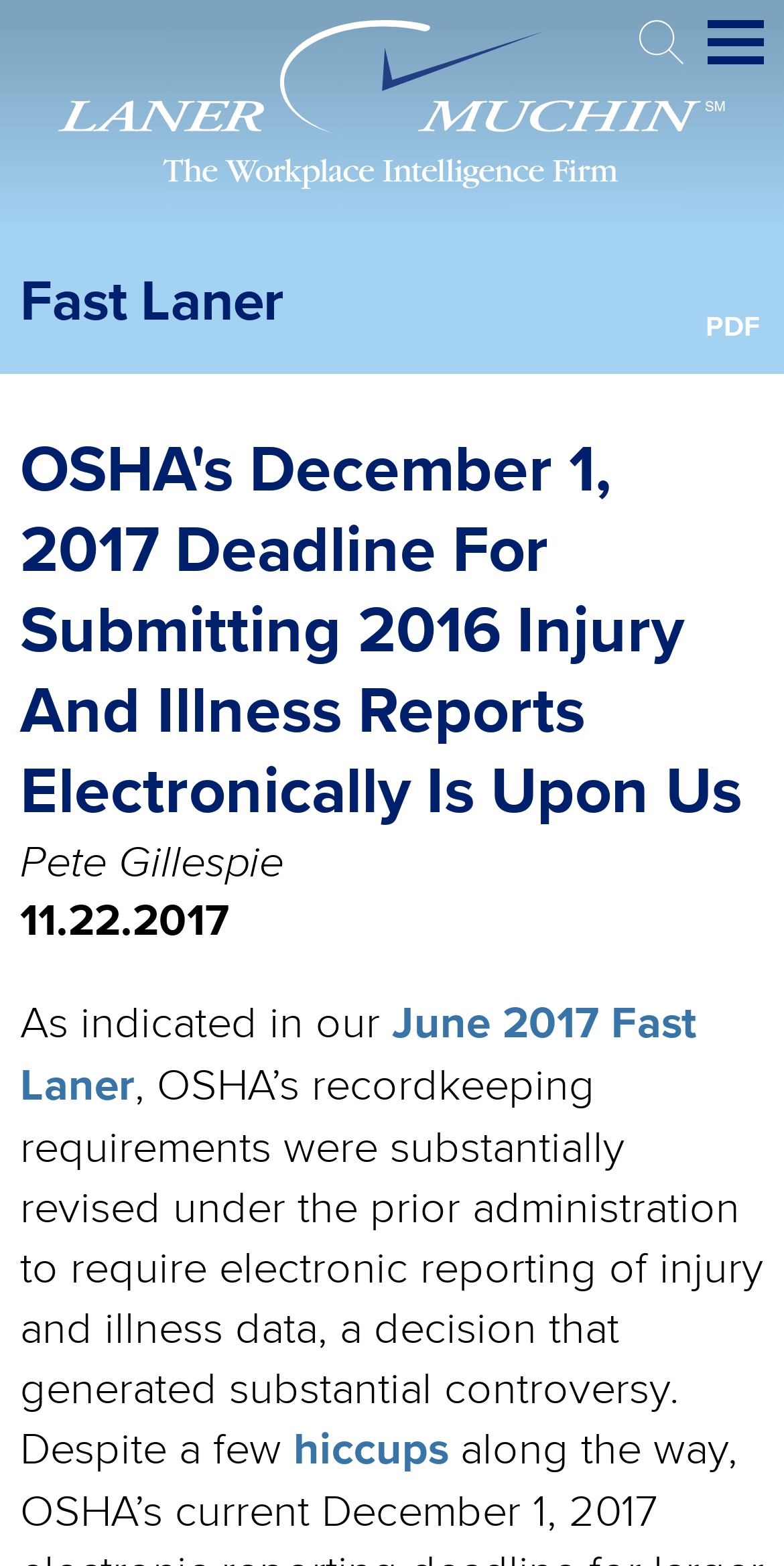Locate and extract the headline of this webpage.

OSHA's December 1, 2017 Deadline For Submitting 2016 Injury And Illness Reports Electronically Is Upon Us